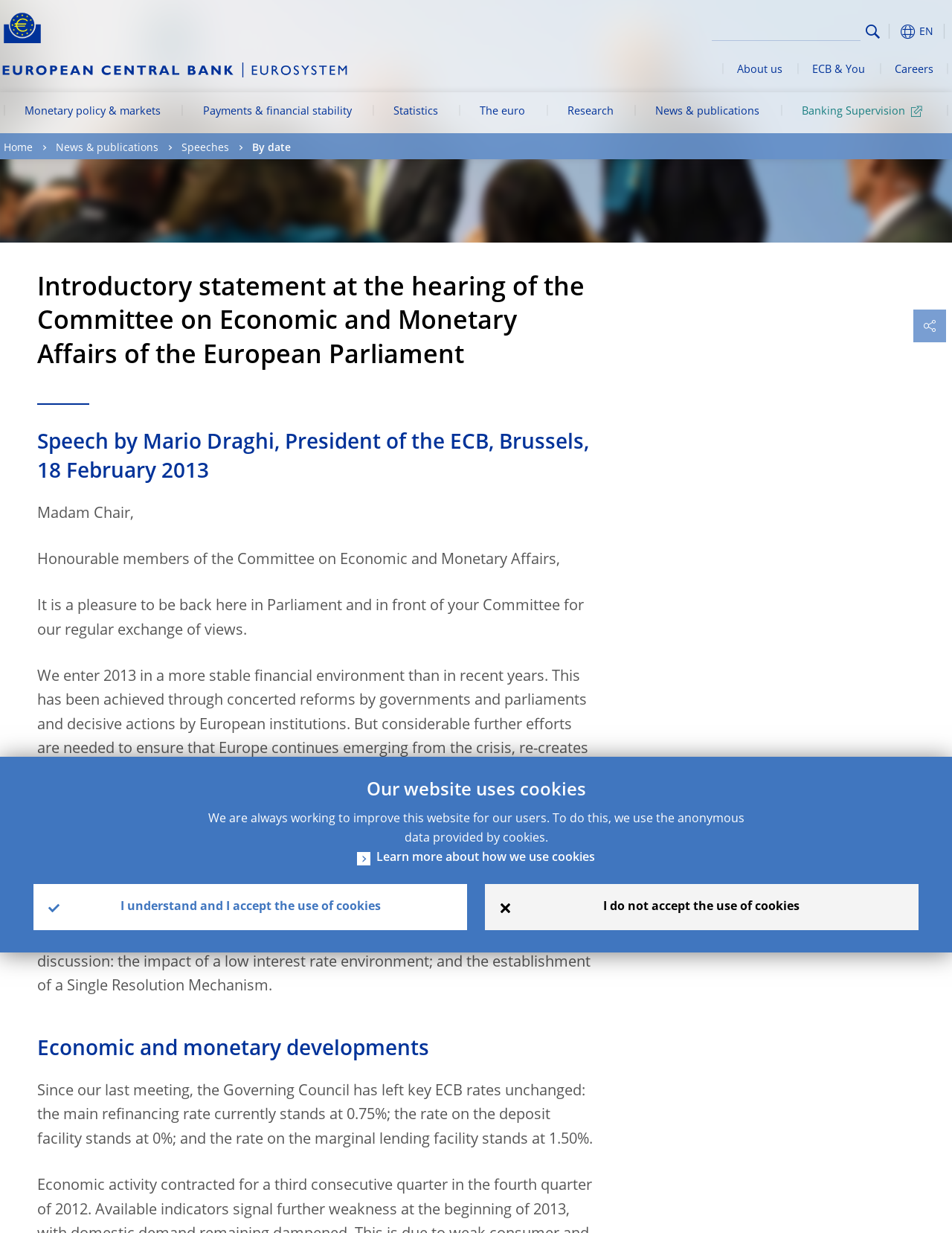Locate the bounding box of the UI element described in the following text: "Home".

[0.004, 0.116, 0.034, 0.124]